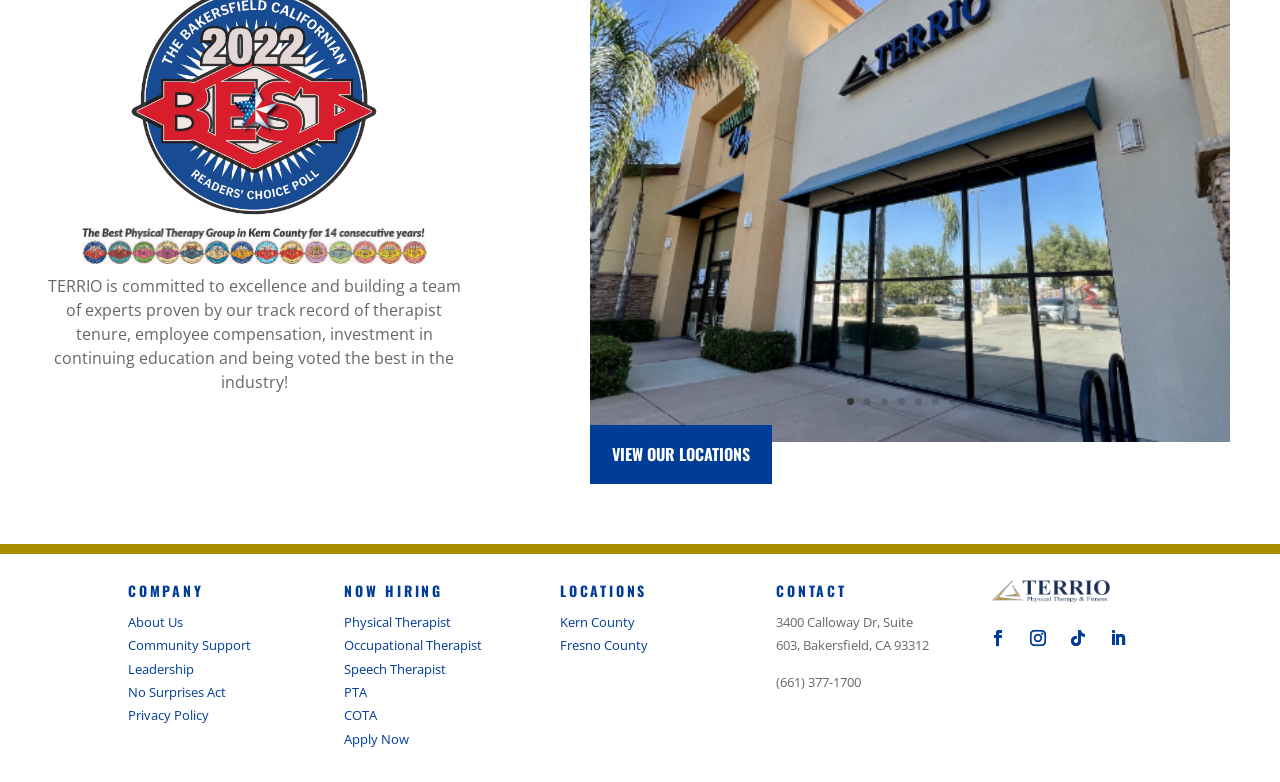Identify the bounding box coordinates for the region to click in order to carry out this instruction: "Click the 'SUBSCRIBE' button". Provide the coordinates using four float numbers between 0 and 1, formatted as [left, top, right, bottom].

None